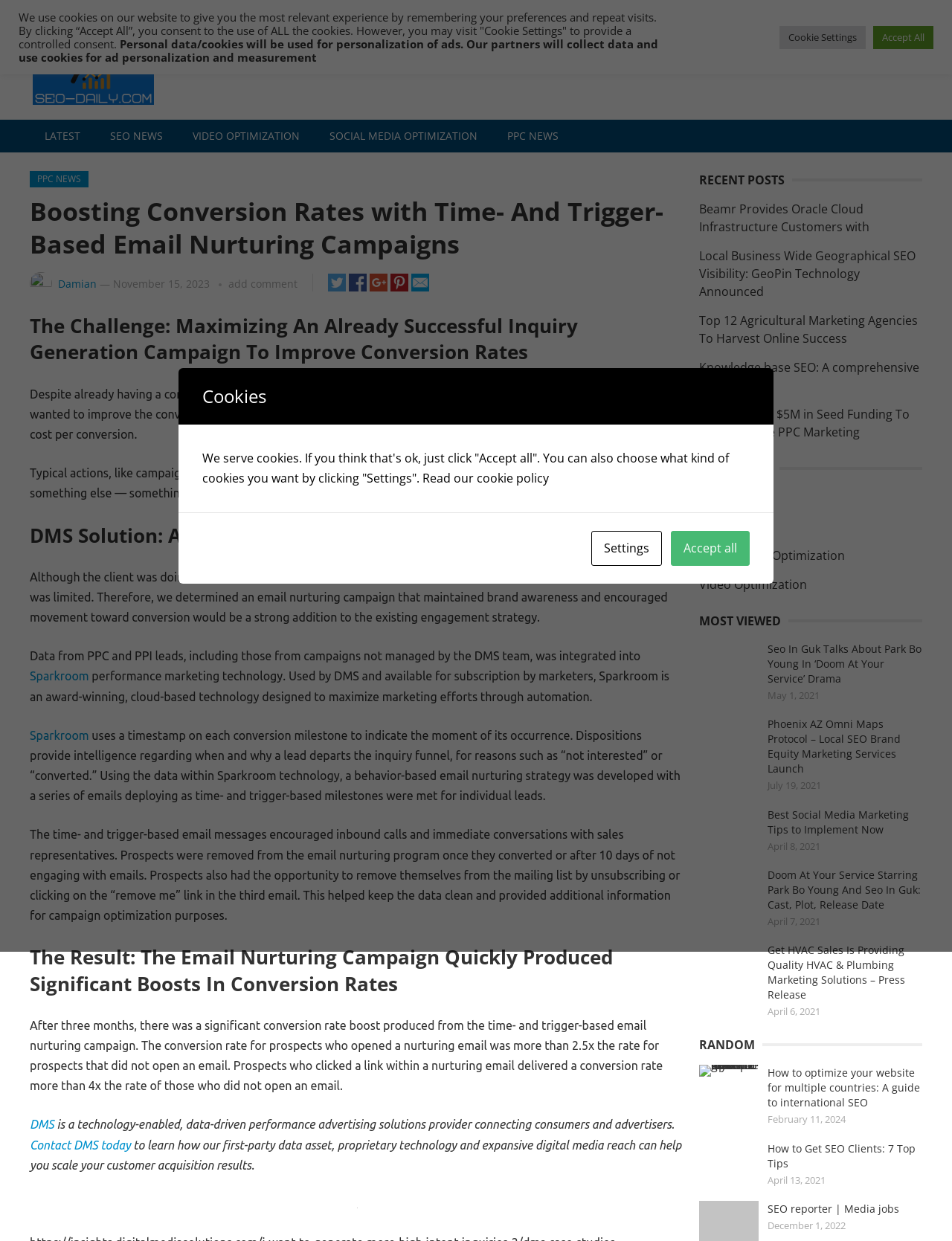Please identify the coordinates of the bounding box for the clickable region that will accomplish this instruction: "search for something".

[0.798, 0.0, 0.938, 0.024]